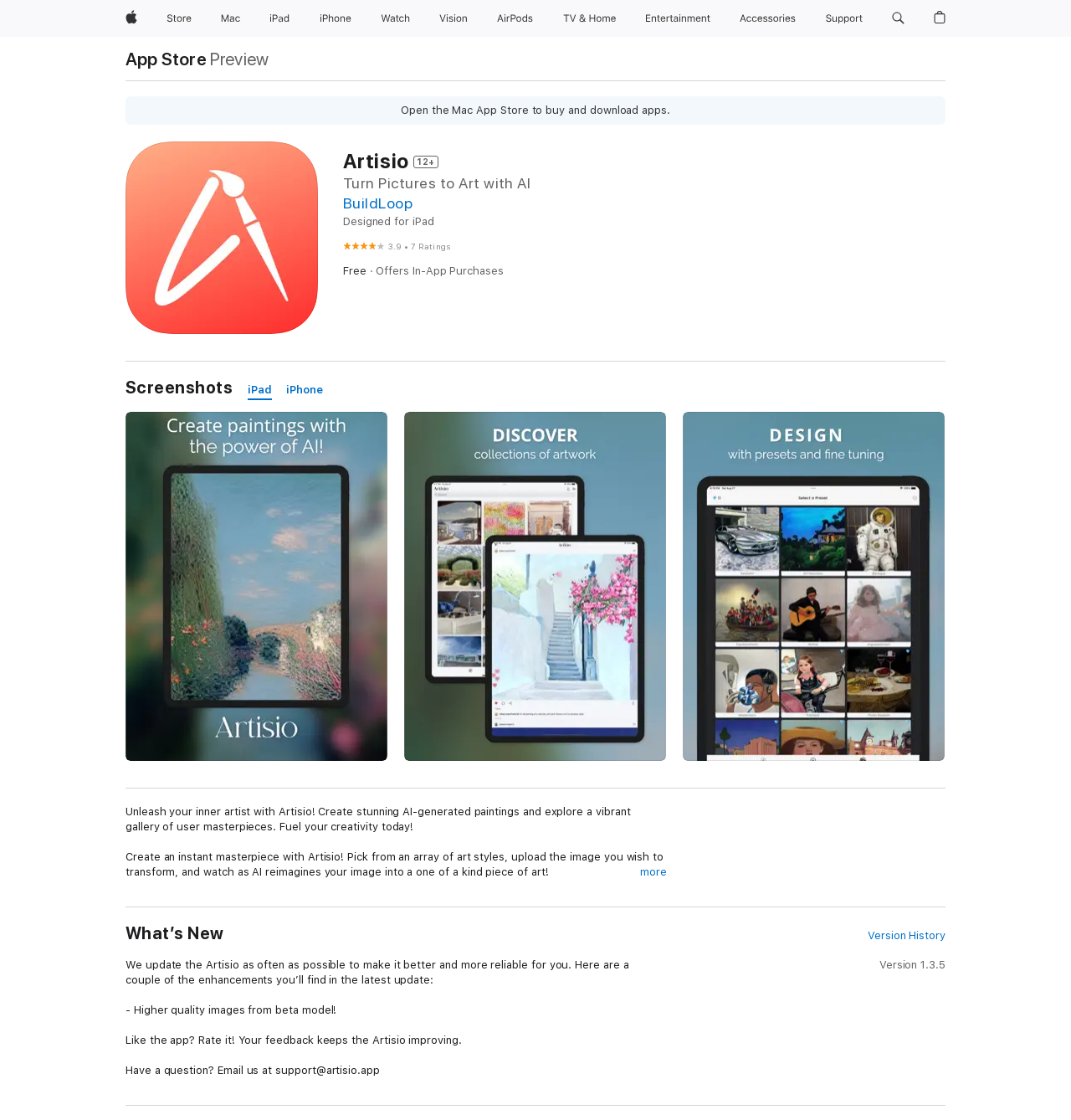Predict the bounding box coordinates of the area that should be clicked to accomplish the following instruction: "Search apple.com". The bounding box coordinates should consist of four float numbers between 0 and 1, i.e., [left, top, right, bottom].

[0.826, 0.0, 0.851, 0.033]